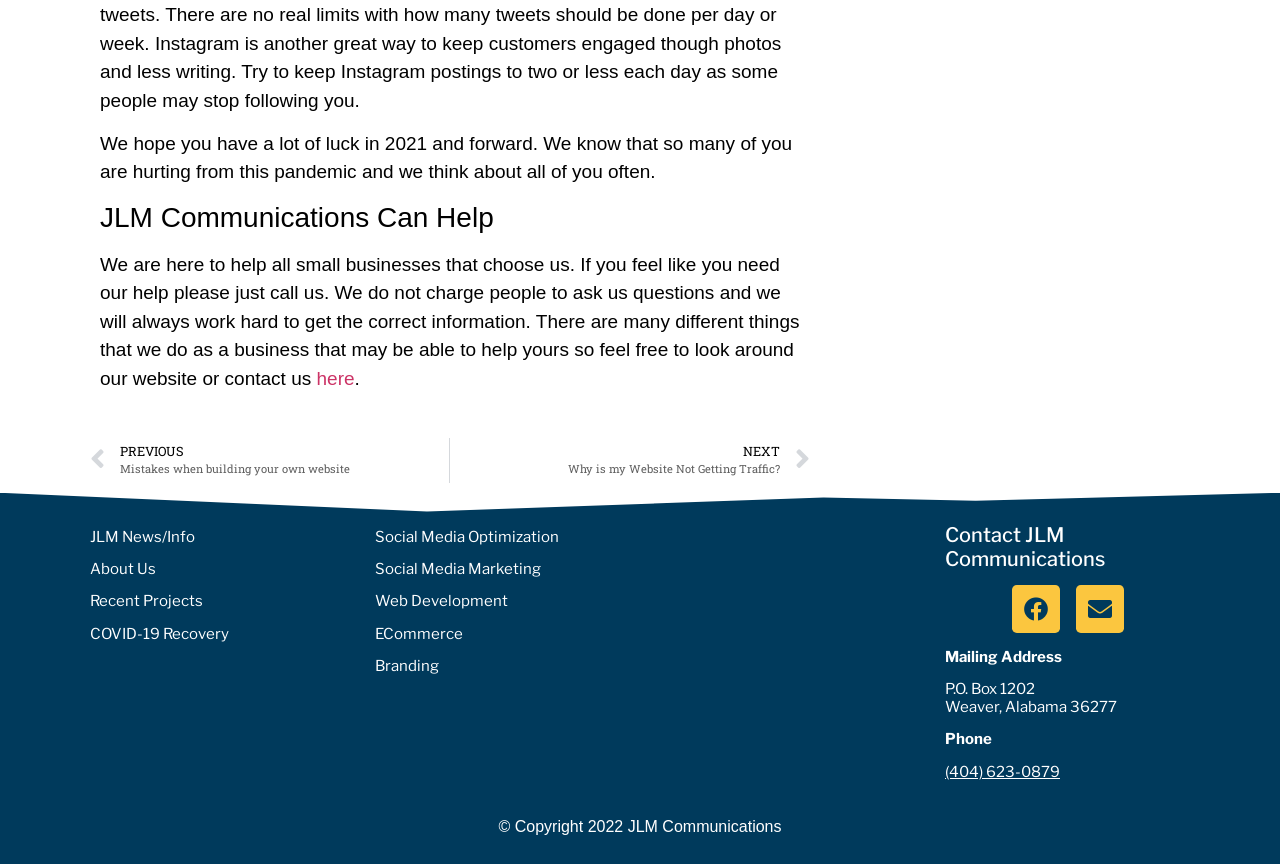Specify the bounding box coordinates of the element's area that should be clicked to execute the given instruction: "Contact JLM Communications through Facebook". The coordinates should be four float numbers between 0 and 1, i.e., [left, top, right, bottom].

[0.79, 0.677, 0.828, 0.732]